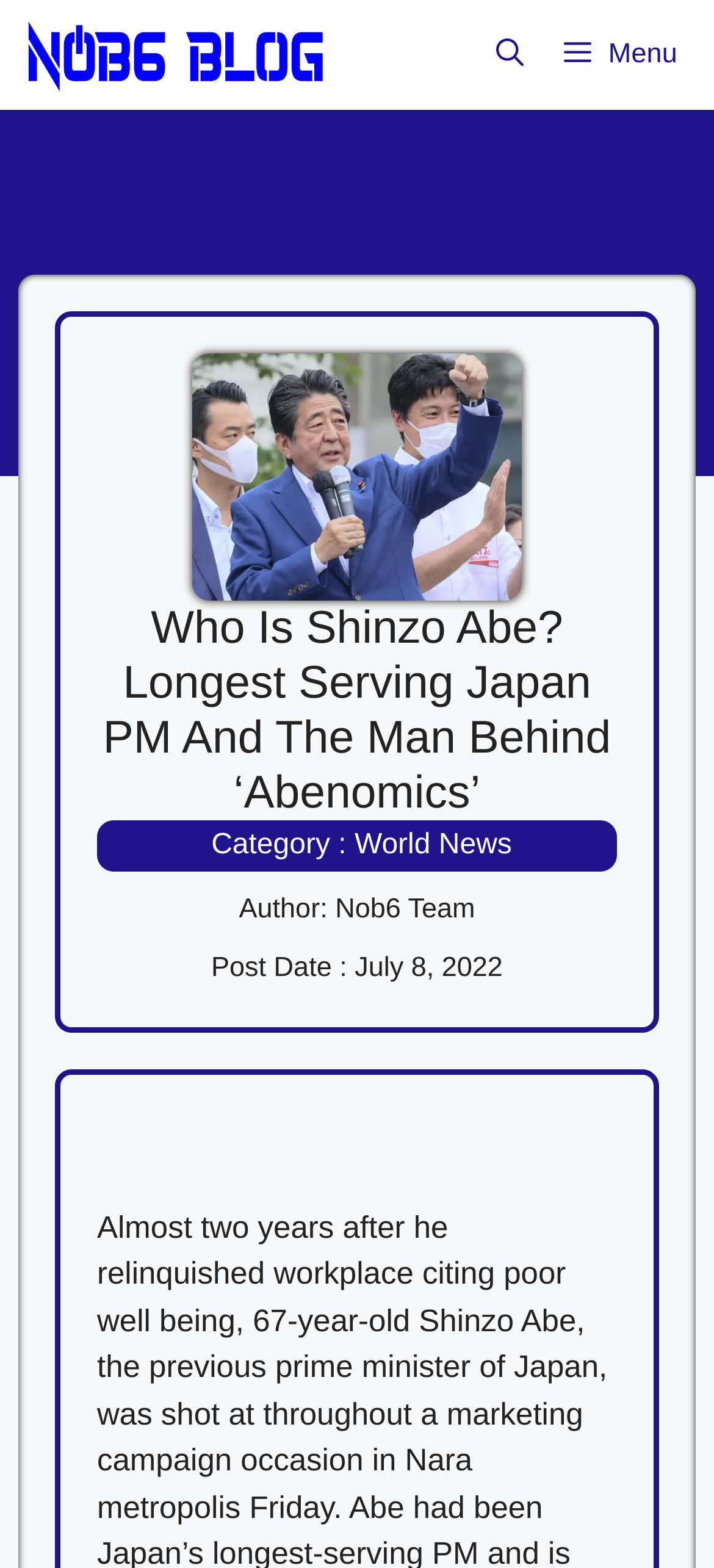Determine the bounding box coordinates for the UI element described. Format the coordinates as (top-left x, top-left y, bottom-right x, bottom-right y) and ensure all values are between 0 and 1. Element description: alt="1 Point Tattoo"

None